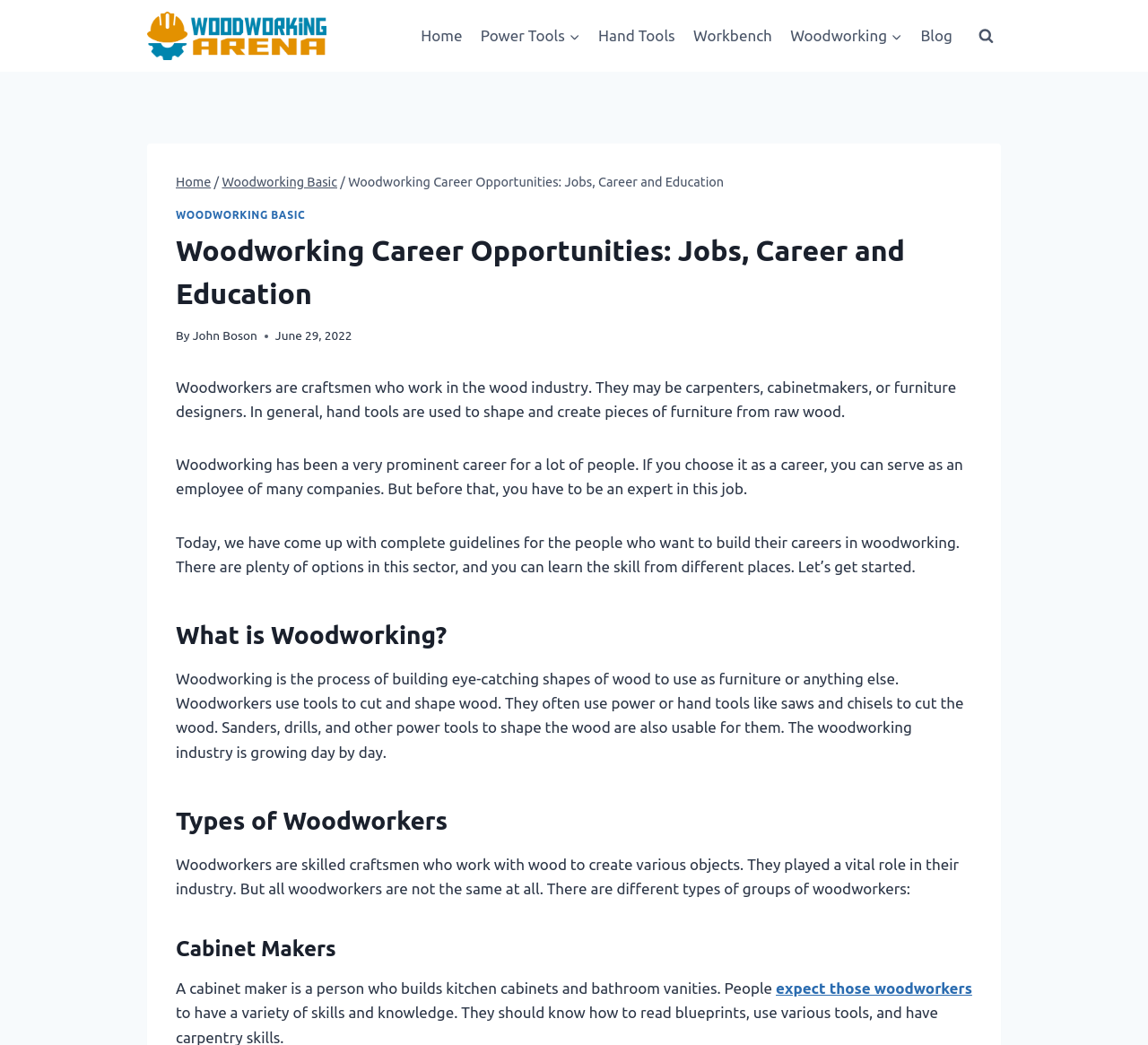Provide a brief response using a word or short phrase to this question:
What is the main topic of this webpage?

Woodworking Career